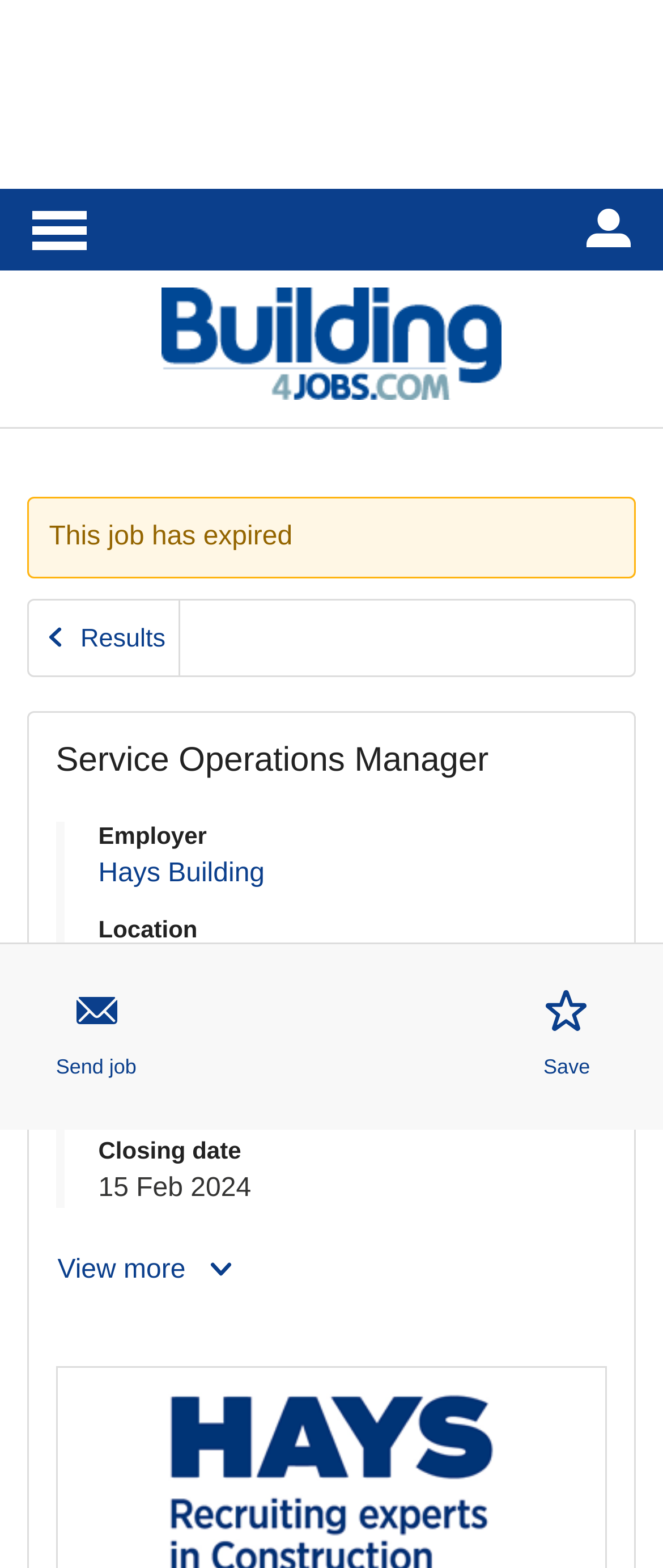Who is the employer?
Refer to the image and provide a one-word or short phrase answer.

Hays Building